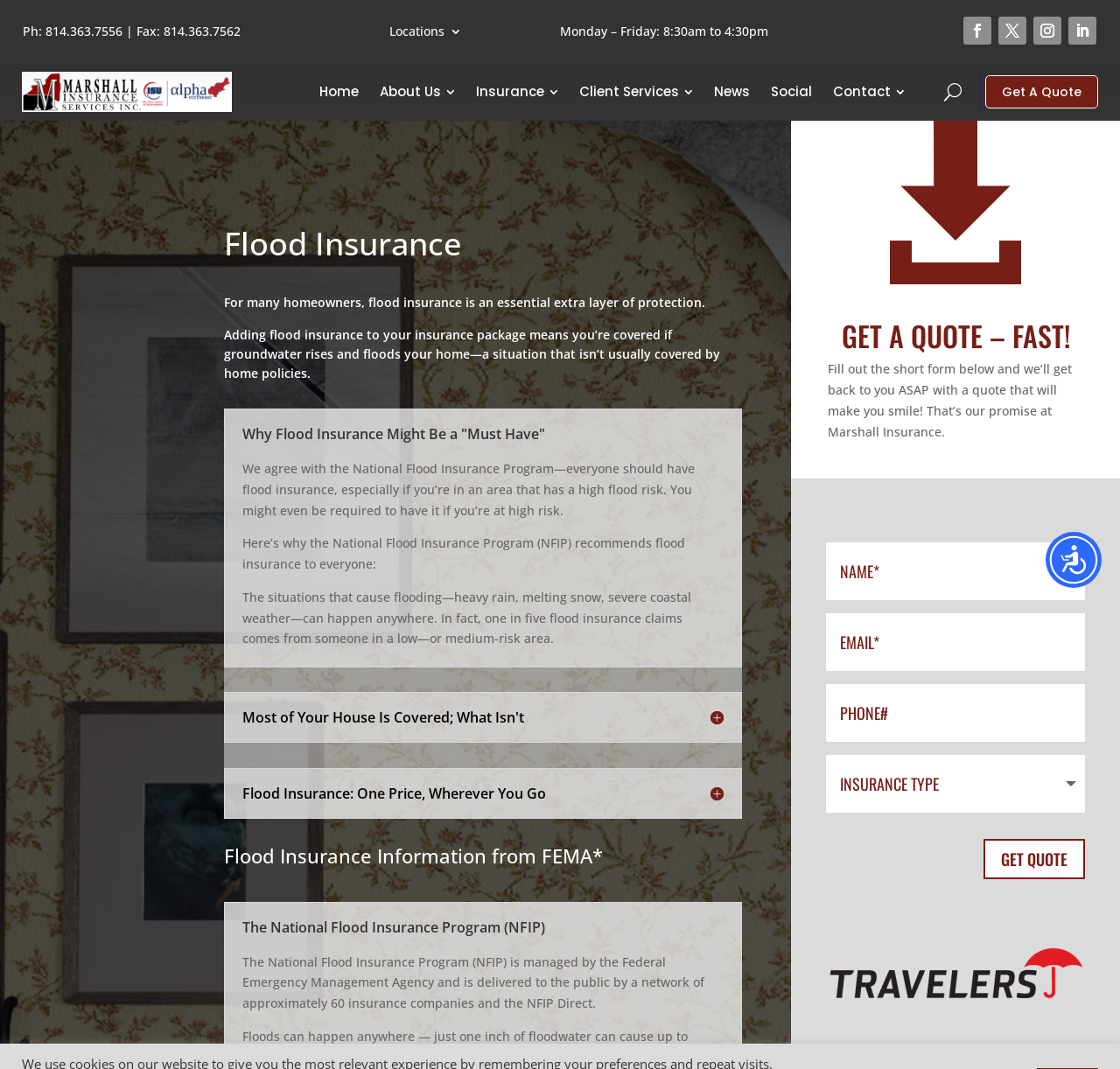Determine the bounding box coordinates for the area you should click to complete the following instruction: "Click the 'U' button".

[0.827, 0.069, 0.876, 0.103]